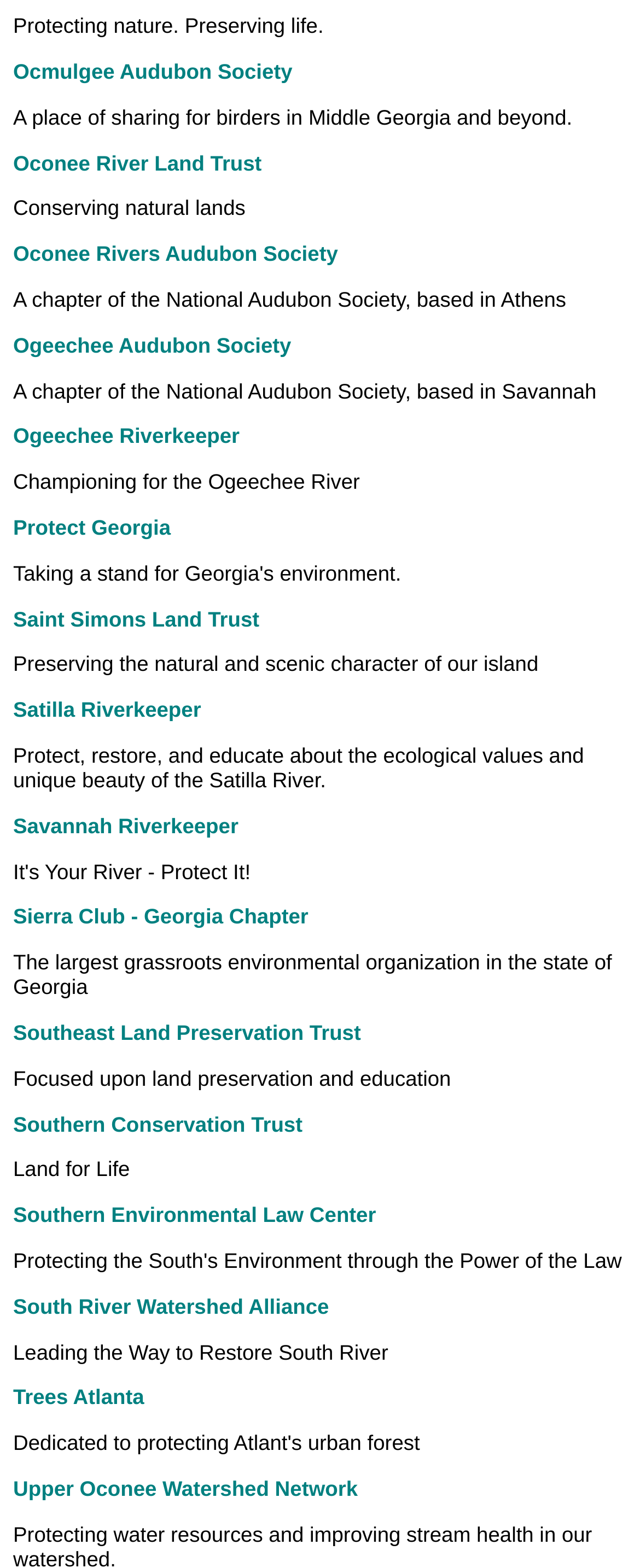Please locate the bounding box coordinates of the element that should be clicked to complete the given instruction: "Learn about Oconee River Land Trust".

[0.021, 0.096, 0.409, 0.112]